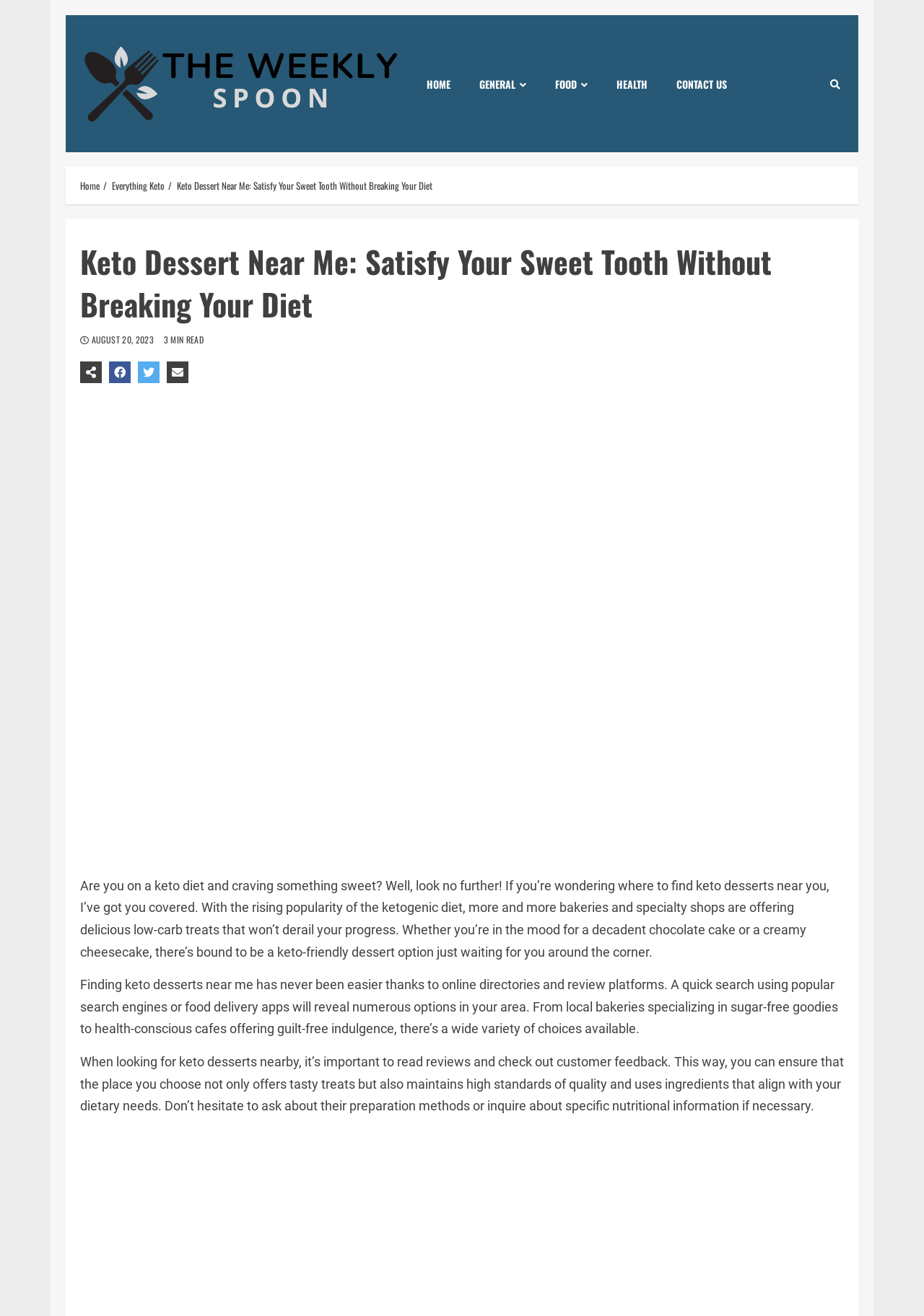Extract the bounding box of the UI element described as: "Home".

[0.087, 0.135, 0.108, 0.146]